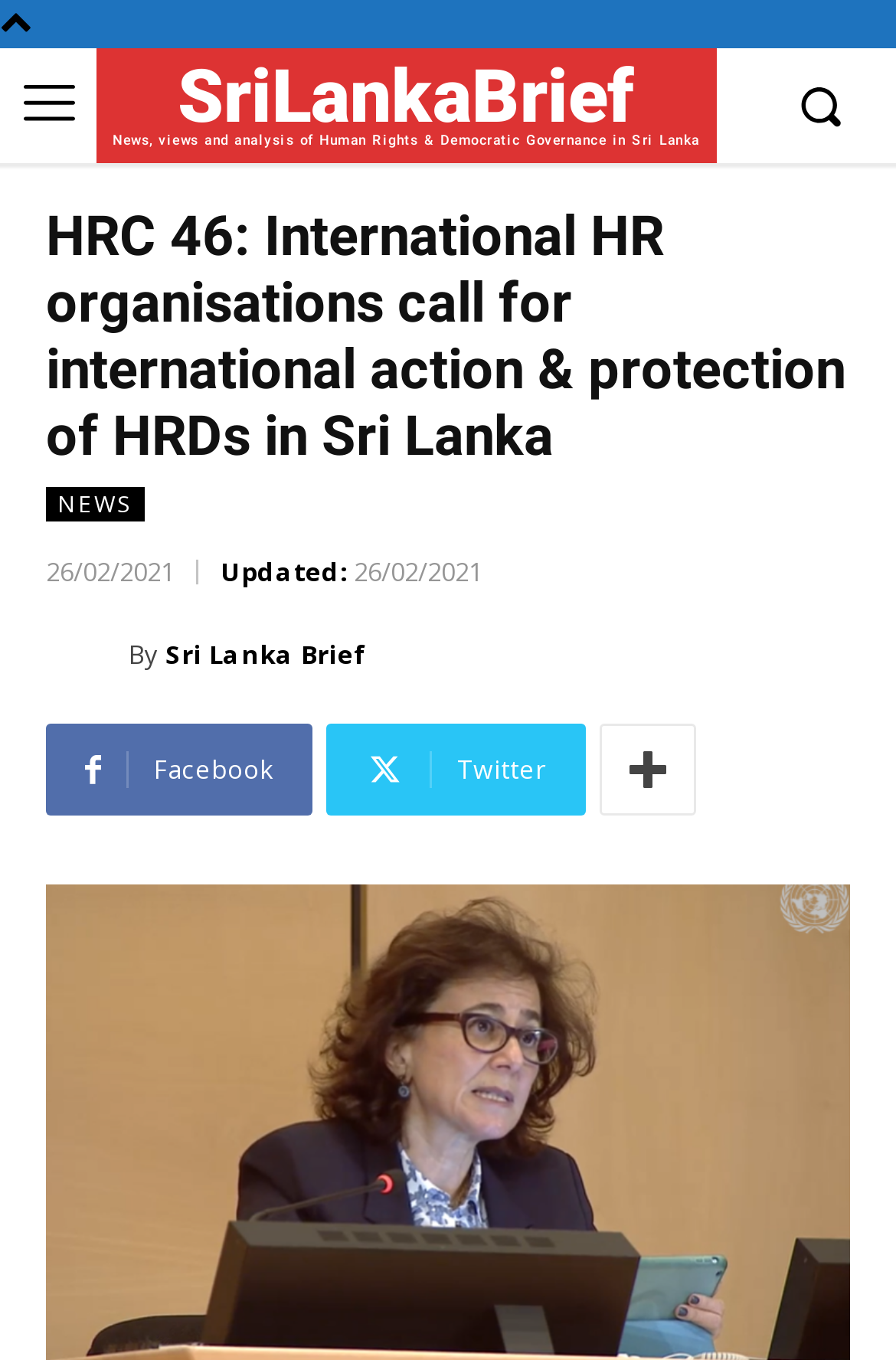Determine the bounding box for the described HTML element: "Facebook". Ensure the coordinates are four float numbers between 0 and 1 in the format [left, top, right, bottom].

[0.051, 0.533, 0.349, 0.6]